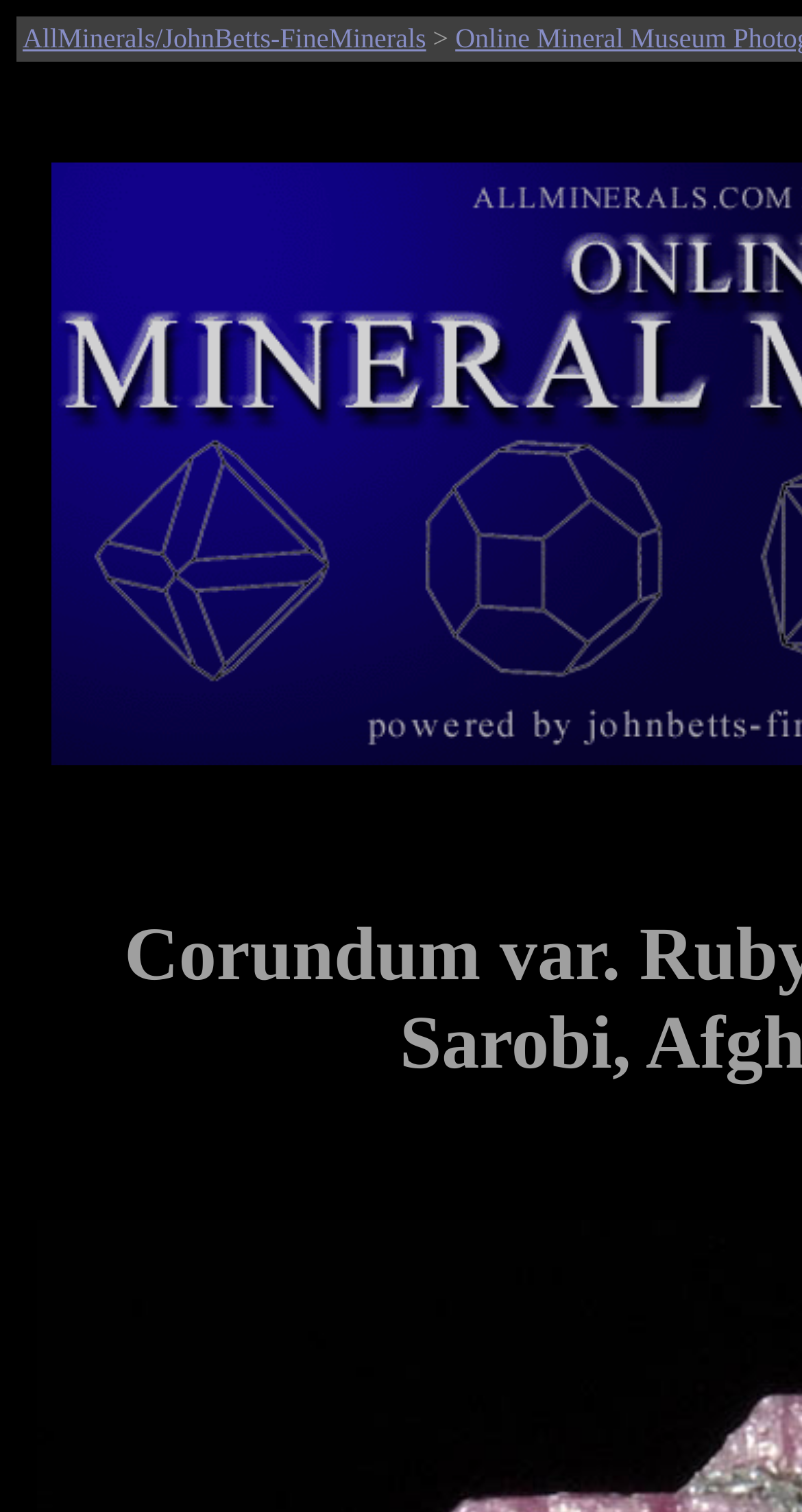Identify the main heading of the webpage and provide its text content.

Corundum var. Ruby from Jegdalek, Sarobi, Afghanistan